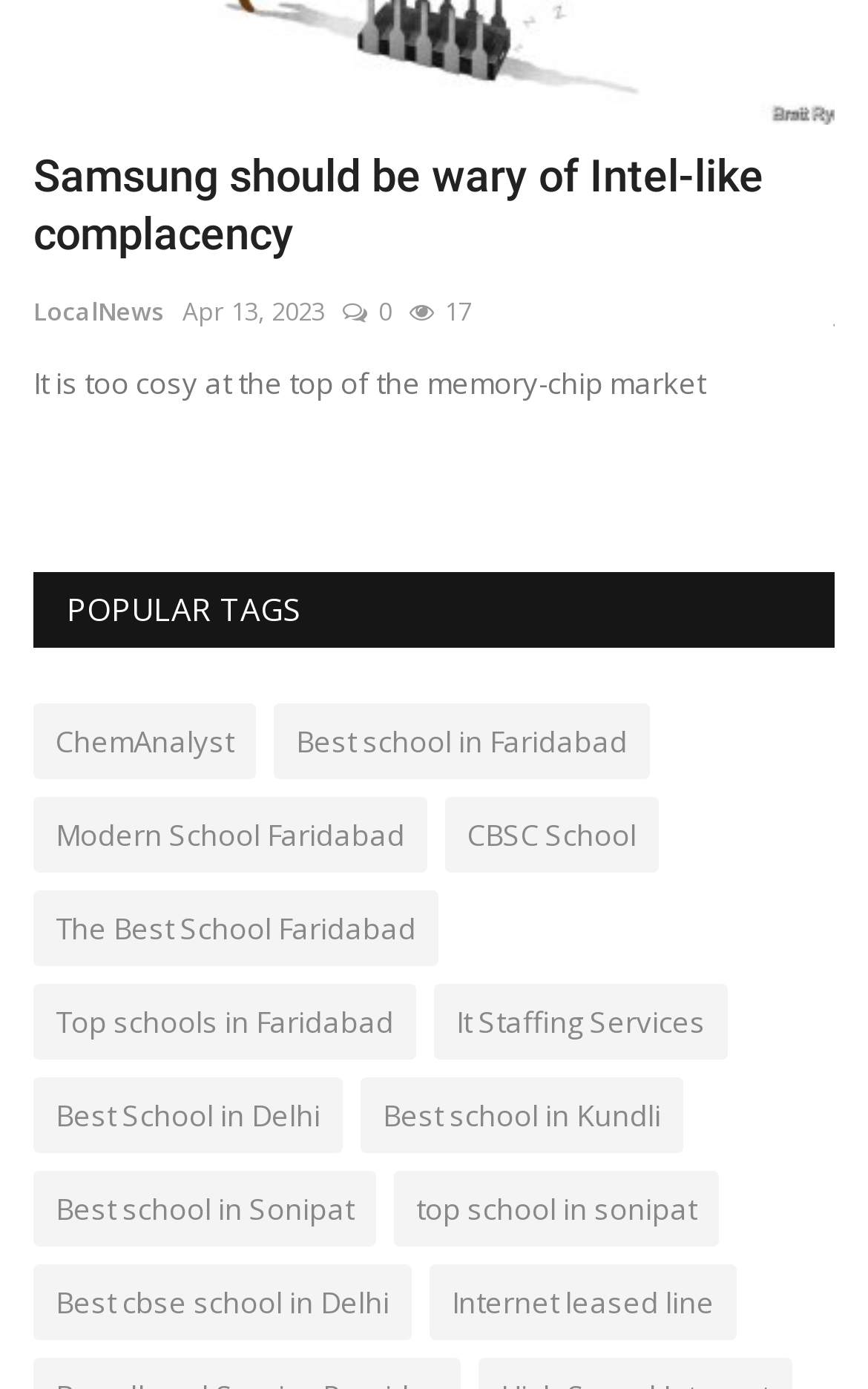How many links are not related to schools?
Using the information from the image, give a concise answer in one word or a short phrase.

2